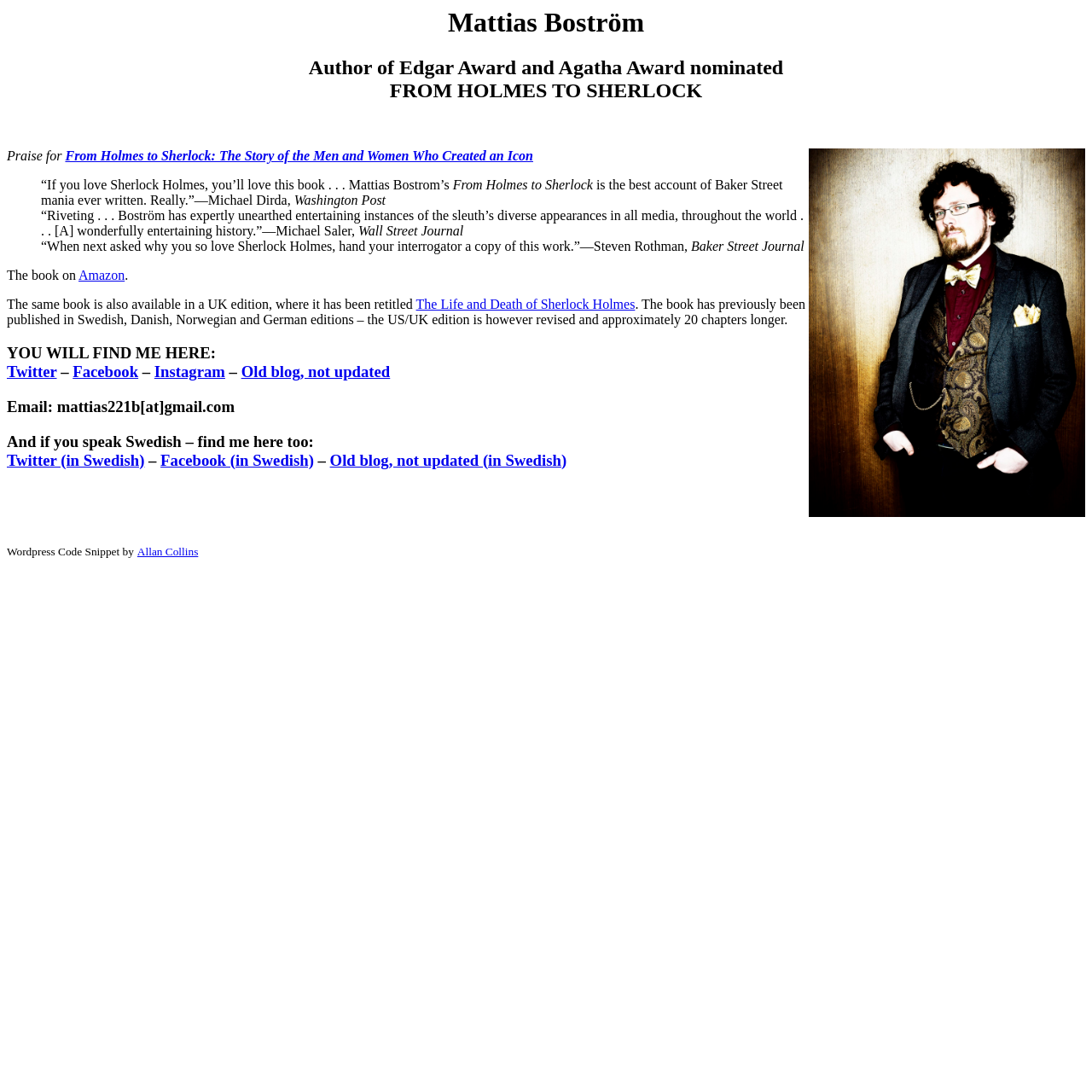Utilize the details in the image to give a detailed response to the question: Where can you find the author's social media profiles?

The webpage provides links to the author's social media profiles, including Twitter, Facebook, and Instagram, which are listed under the heading 'YOU WILL FIND ME HERE'. This section appears to be dedicated to the author's online presence.